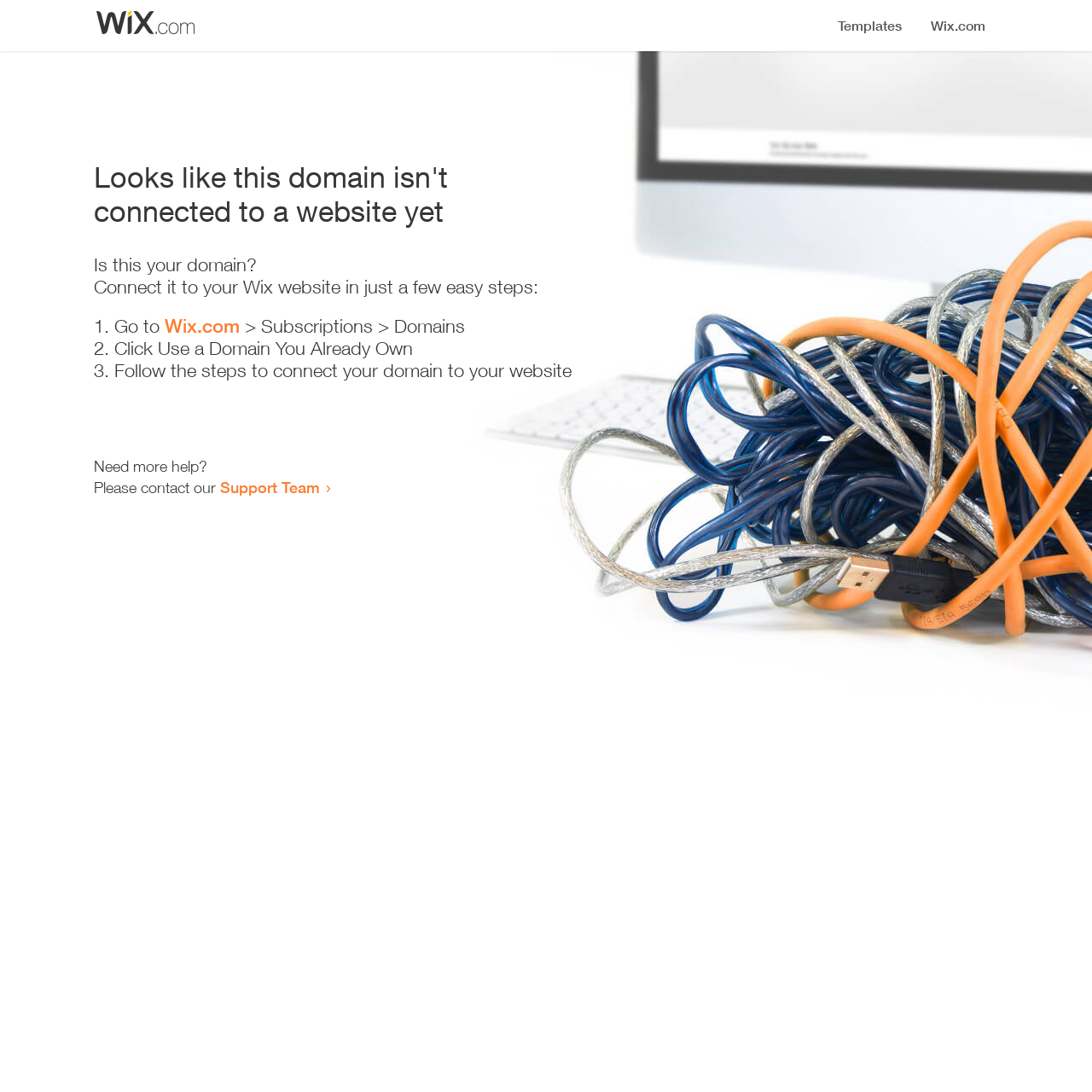Provide a comprehensive description of the webpage.

The webpage appears to be an error page, indicating that a domain is not connected to a website yet. At the top, there is a small image, likely a logo or icon. Below the image, a prominent heading reads "Looks like this domain isn't connected to a website yet". 

Underneath the heading, a series of instructions are provided to connect the domain to a Wix website. The instructions are divided into three steps, each marked with a numbered list marker (1., 2., and 3.). The first step involves going to Wix.com, specifically the Subscriptions > Domains section. The second step is to click "Use a Domain You Already Own", and the third step is to follow the instructions to connect the domain to the website.

At the bottom of the page, there is a section offering additional help, with a message "Need more help?" followed by an invitation to contact the Support Team, which is a clickable link.